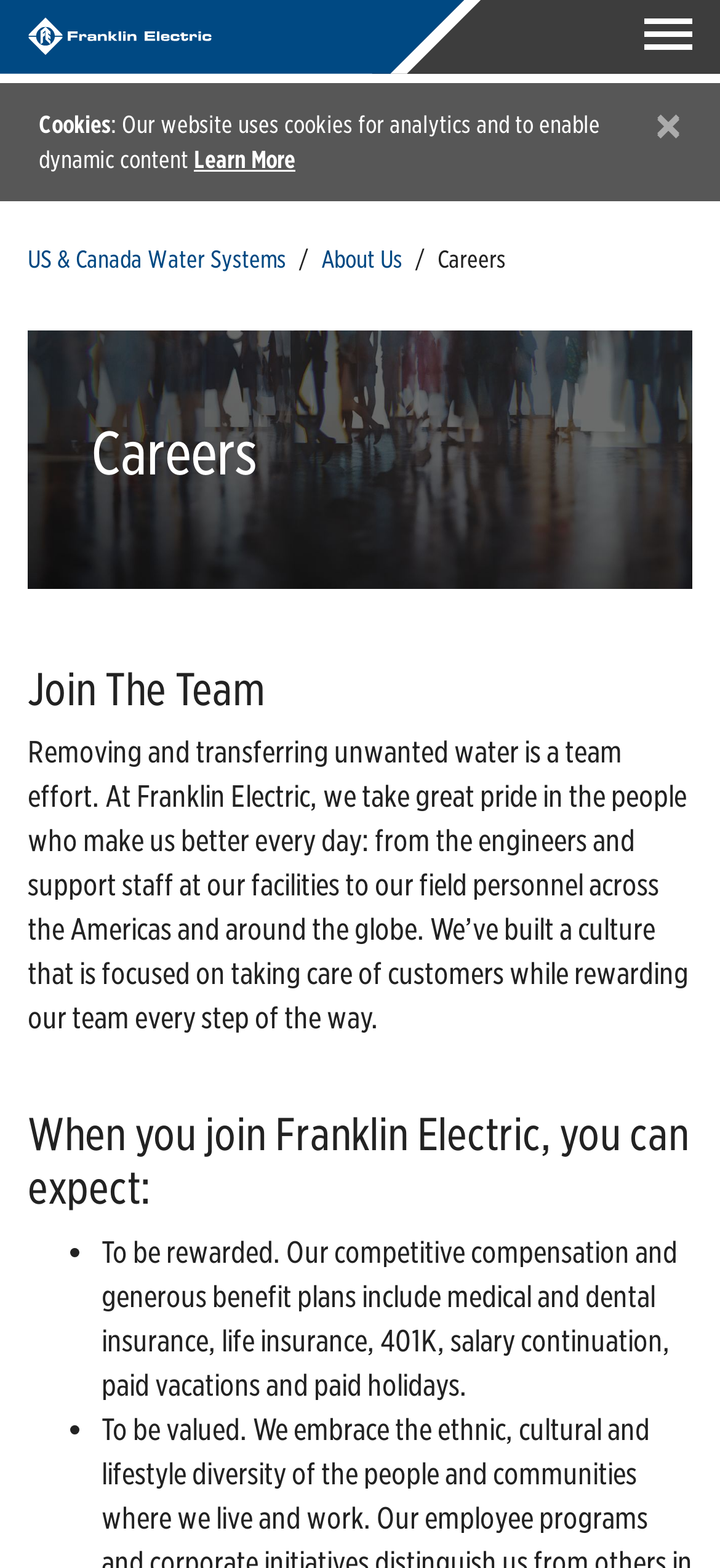What is the tone of the company culture?
From the screenshot, provide a brief answer in one word or phrase.

Focused on taking care of customers